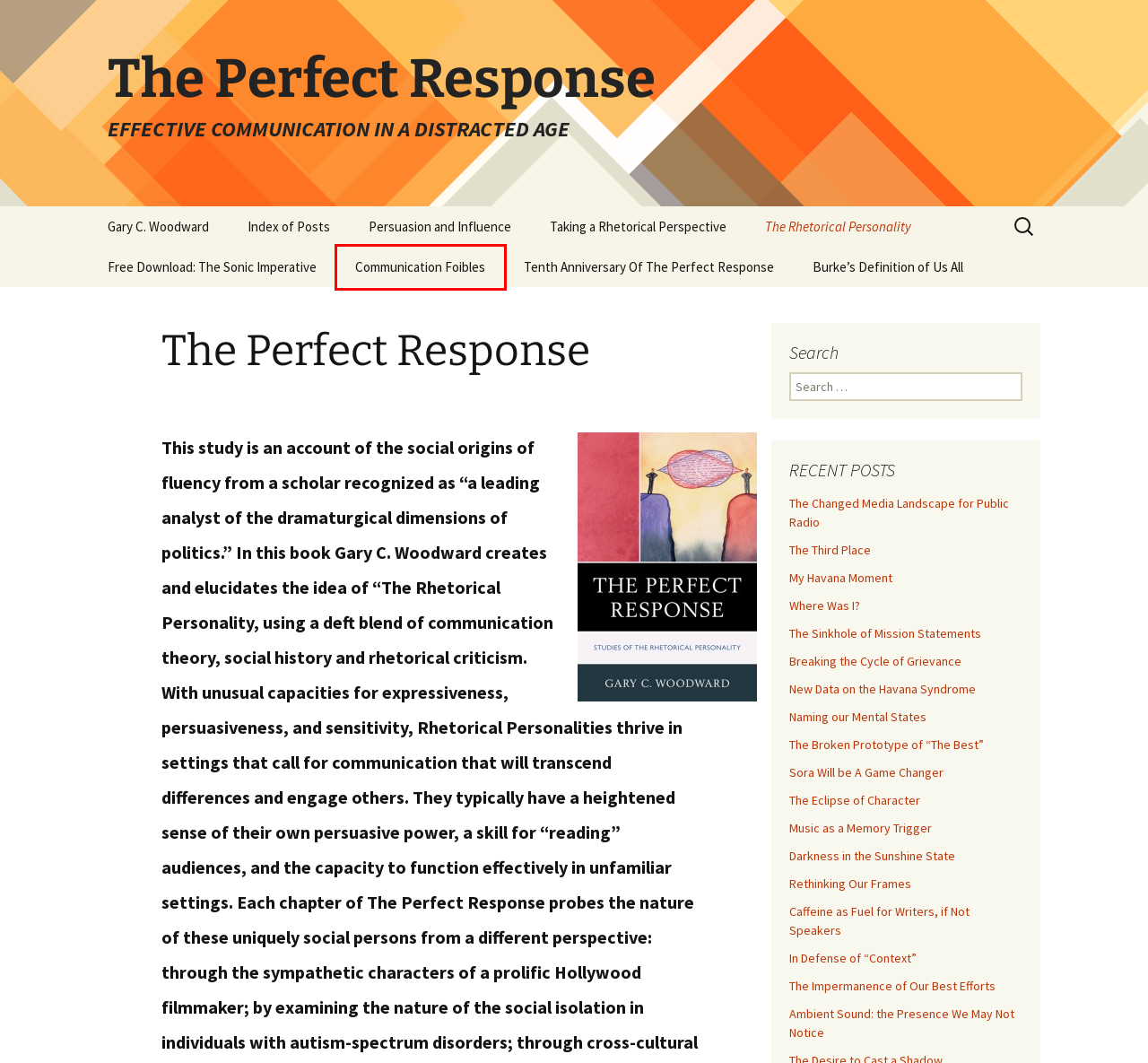Examine the screenshot of a webpage with a red bounding box around a specific UI element. Identify which webpage description best matches the new webpage that appears after clicking the element in the red bounding box. Here are the candidates:
A. The Impermanence of Our Best Efforts | The Perfect Response
B. The Perfect Response | EFFECTIVE COMMUNICATION IN A DISTRACTED AGE
C. Published Posts: Notes From All Over | The Perfect Response
D. Communication Foibles | The Perfect Response
E. In Defense of “Context” | The Perfect Response
F. The Third Place | The Perfect Response
G. Darkness in the Sunshine State | The Perfect Response
H. Taking a Rhetorical Perspective | The Perfect Response

D